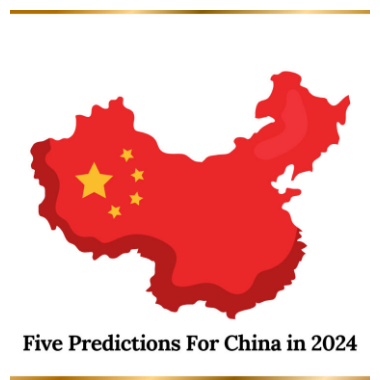How many yellow stars are on the Chinese flag?
Please respond to the question thoroughly and include all relevant details.

The Chinese flag depicted on the map features five yellow stars, which is a distinctive element of the country's national flag.